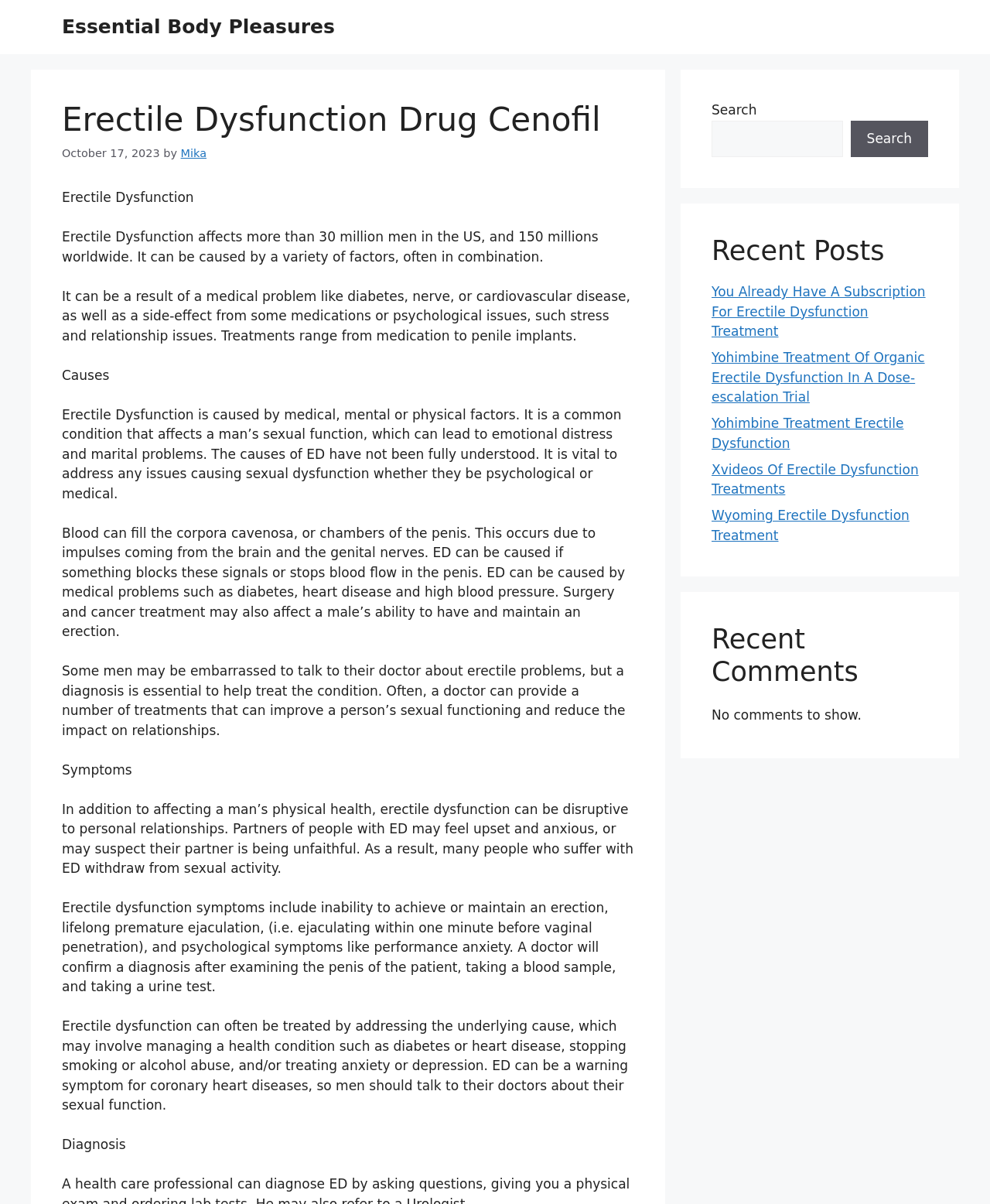Answer the question briefly using a single word or phrase: 
What is the date of the webpage?

October 17, 2023